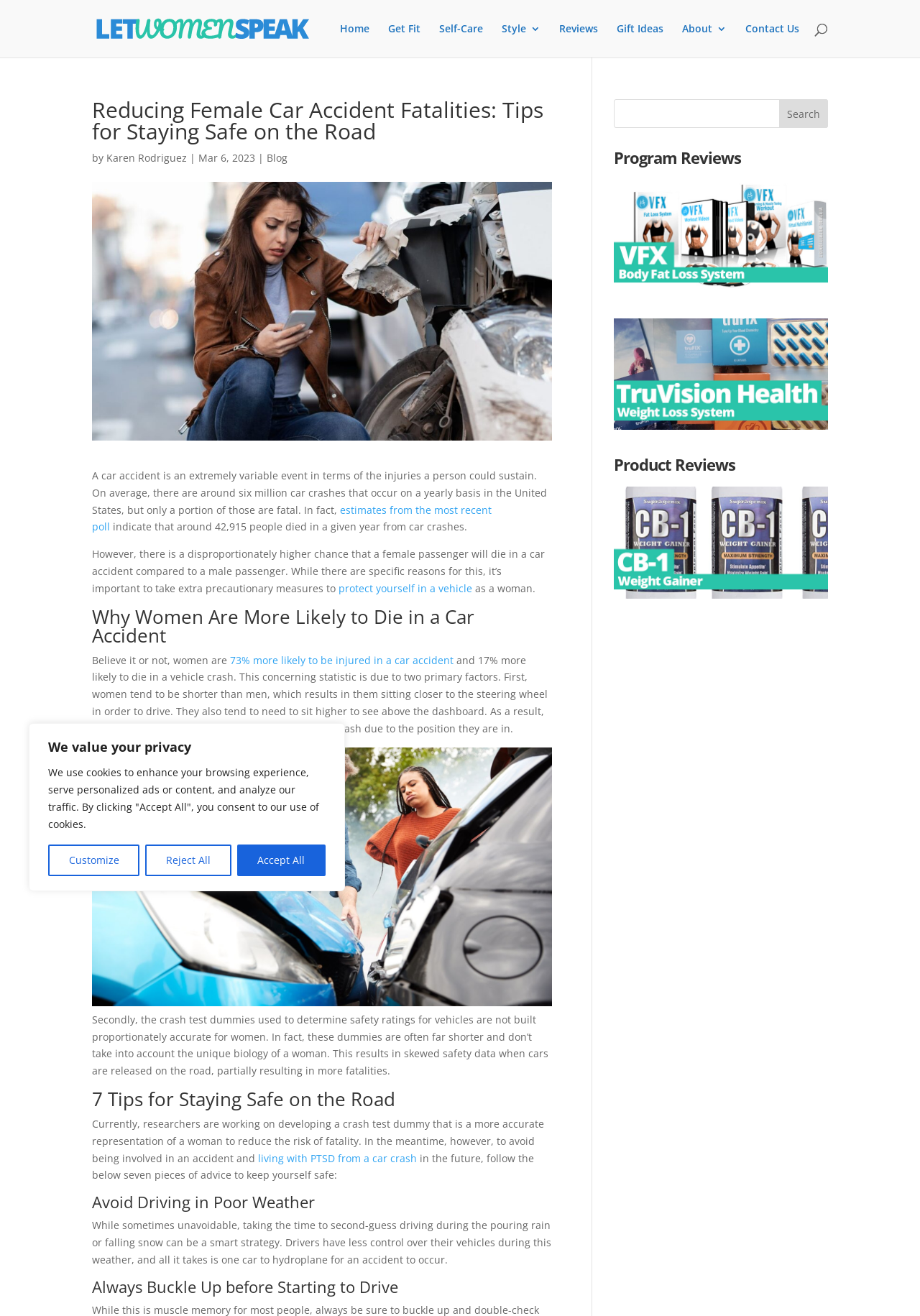Produce a meticulous description of the webpage.

This webpage is about reducing female car accident fatalities and provides tips for staying safe on the road. At the top, there is a privacy notice with buttons to customize, reject, or accept cookies. Below this, there is a logo and a navigation menu with links to "Home", "Get Fit", "Self-Care", "Style 3", "Reviews", "Gift Ideas", "About 3", and "Contact Us". 

On the left side, there is a search bar. Above the main content, there is a heading that reads "Reducing Female Car Accident Fatalities: Tips for Staying Safe on the Road" followed by the author's name, "Karen Rodriguez", and the date "Mar 6, 2023". 

The main content starts with a paragraph discussing the variability of car accidents and the number of fatalities that occur in the United States each year. It then highlights the disproportionate risk of female passengers dying in car accidents compared to male passengers. 

The article is divided into sections, including "Why Women Are More Likely to Die in a Car Accident", which explains that women are more likely to be injured or die in a car accident due to their shorter stature and the design of crash test dummies. 

There is an image below this section, followed by a section titled "7 Tips for Staying Safe on the Road", which provides advice on how to avoid being involved in an accident. The tips are divided into subheadings, including "Avoid Driving in Poor Weather" and "Always Buckle Up before Starting to Drive". 

On the right side, there is another search bar and a section titled "Program Reviews" with links to various programs. Below this, there is a section titled "Product Reviews" with more links.